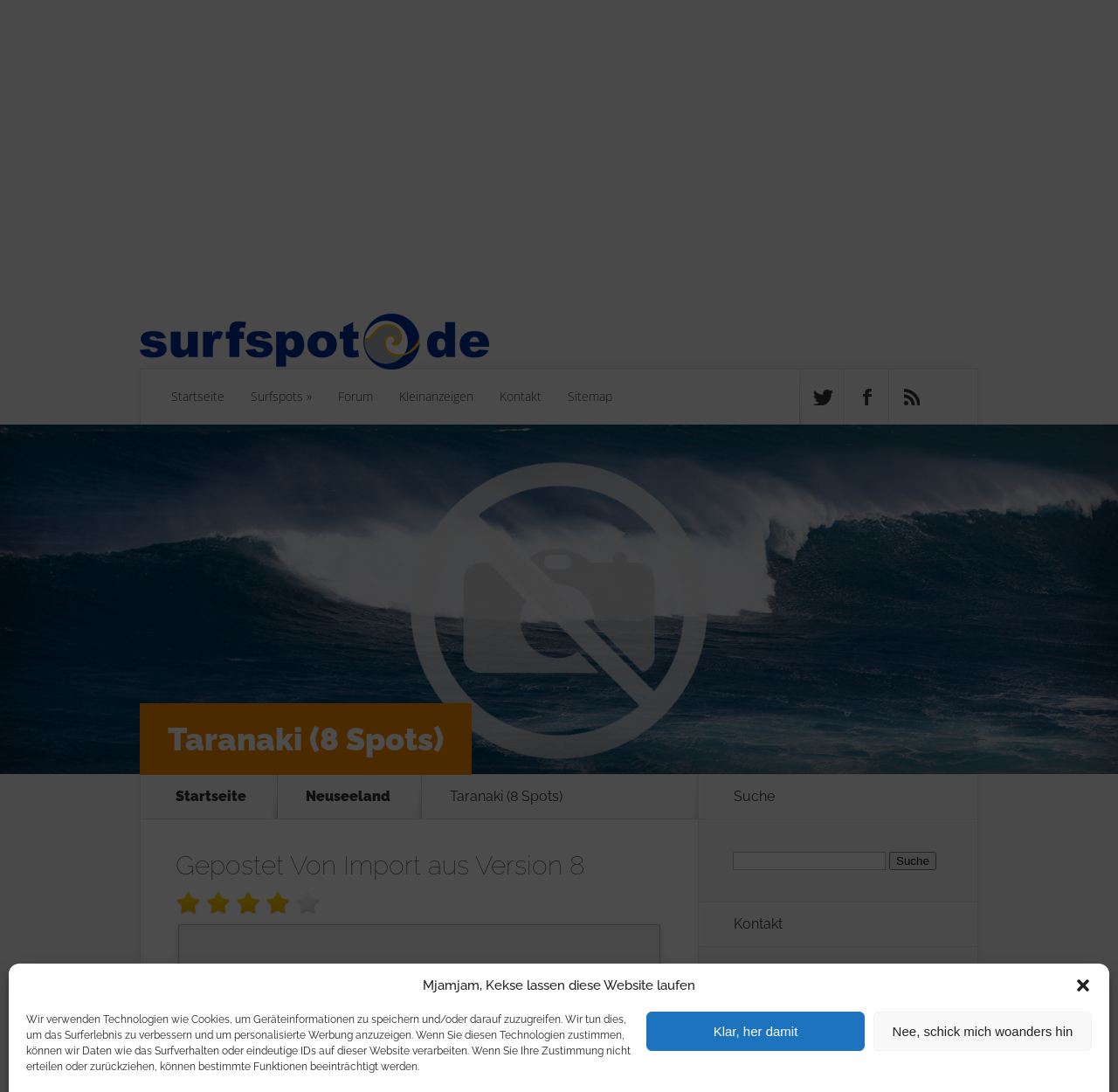What is the name of the region being described?
Based on the screenshot, give a detailed explanation to answer the question.

The name of the region being described is obtained from the heading element 'Taranaki (8 Spots)' which is located at the top of the webpage.